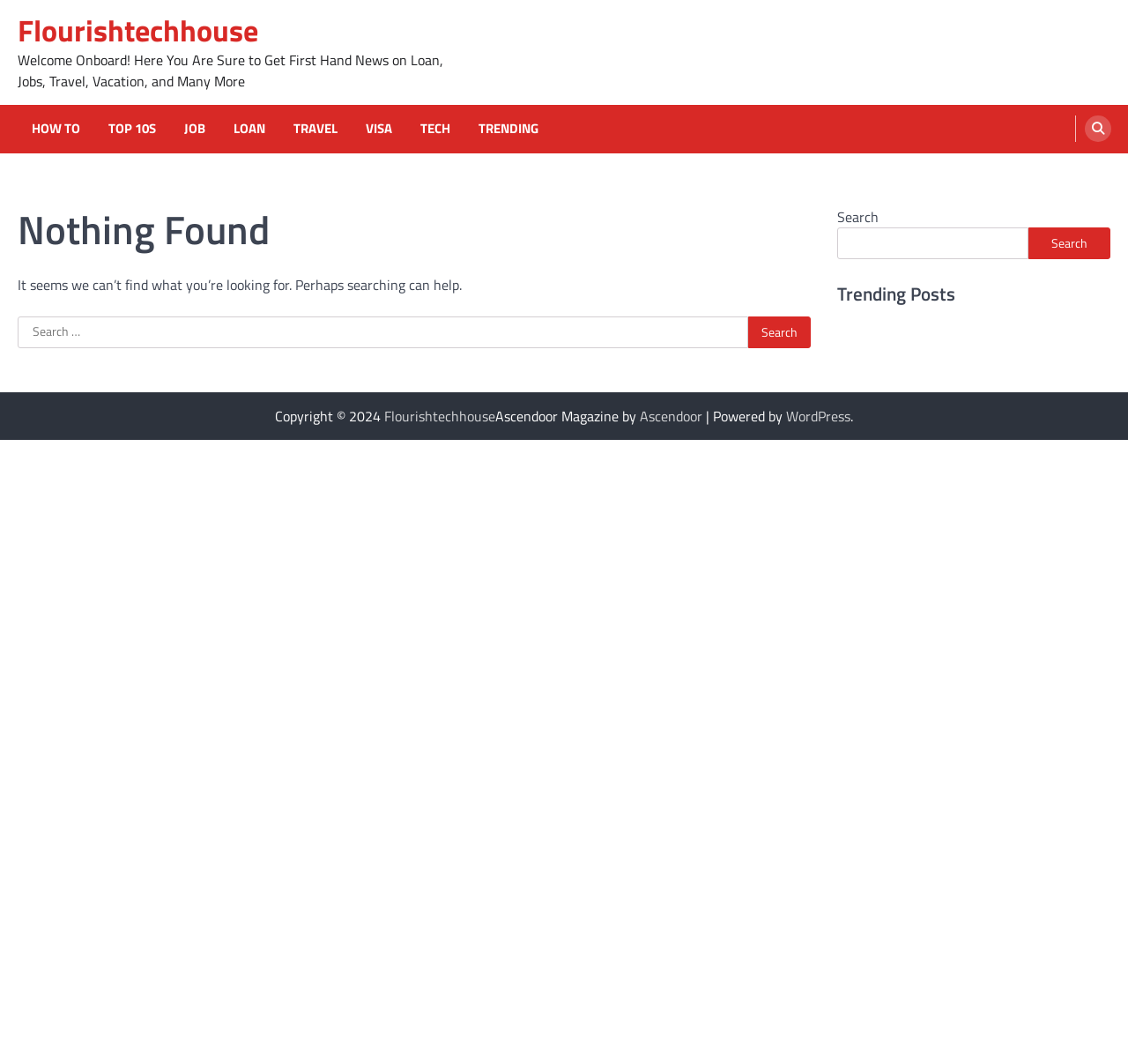Provide a short answer using a single word or phrase for the following question: 
What is the main purpose of this website?

News and information